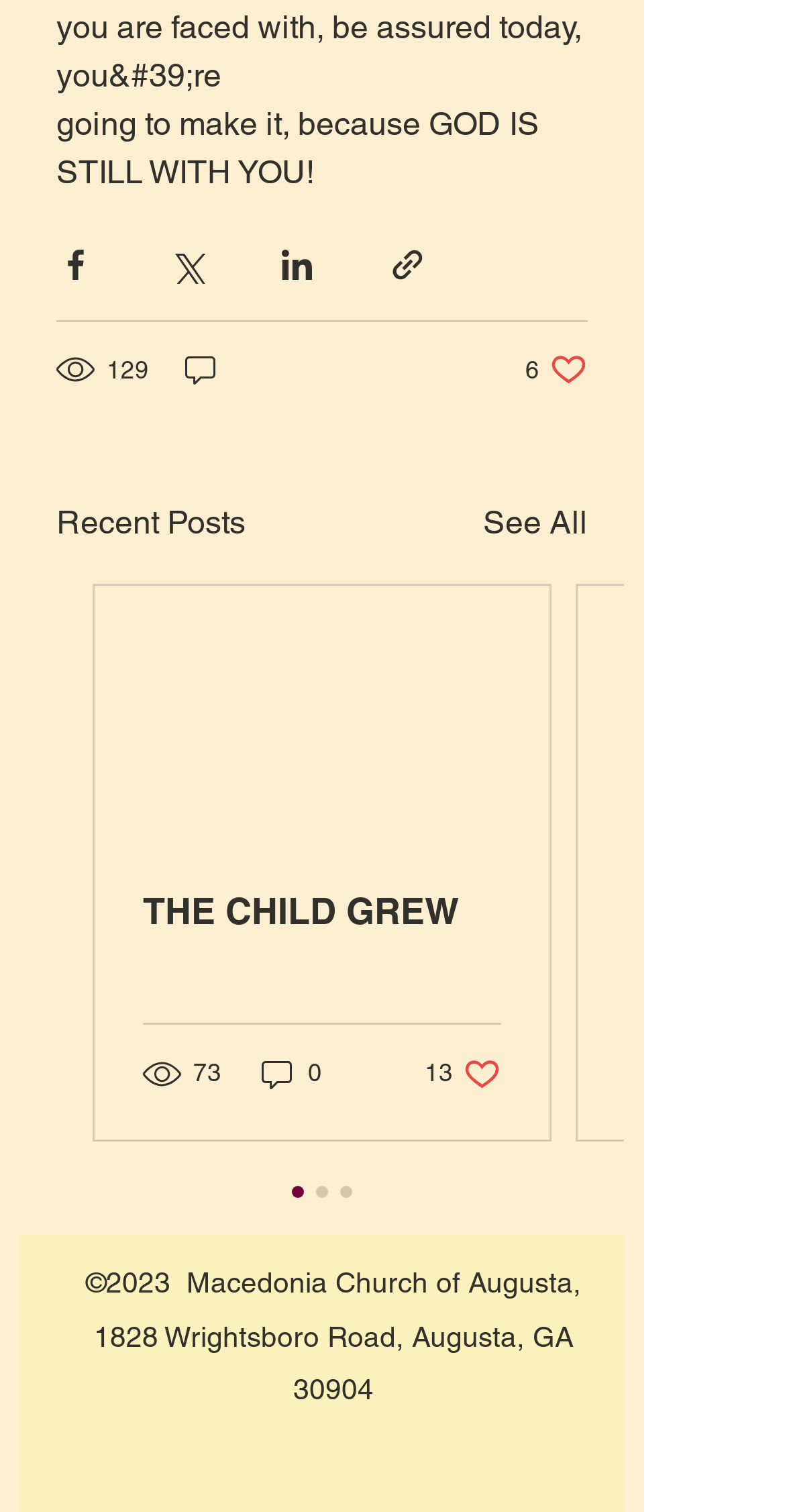Identify the bounding box coordinates of the region that needs to be clicked to carry out this instruction: "Share via link". Provide these coordinates as four float numbers ranging from 0 to 1, i.e., [left, top, right, bottom].

[0.495, 0.163, 0.544, 0.188]